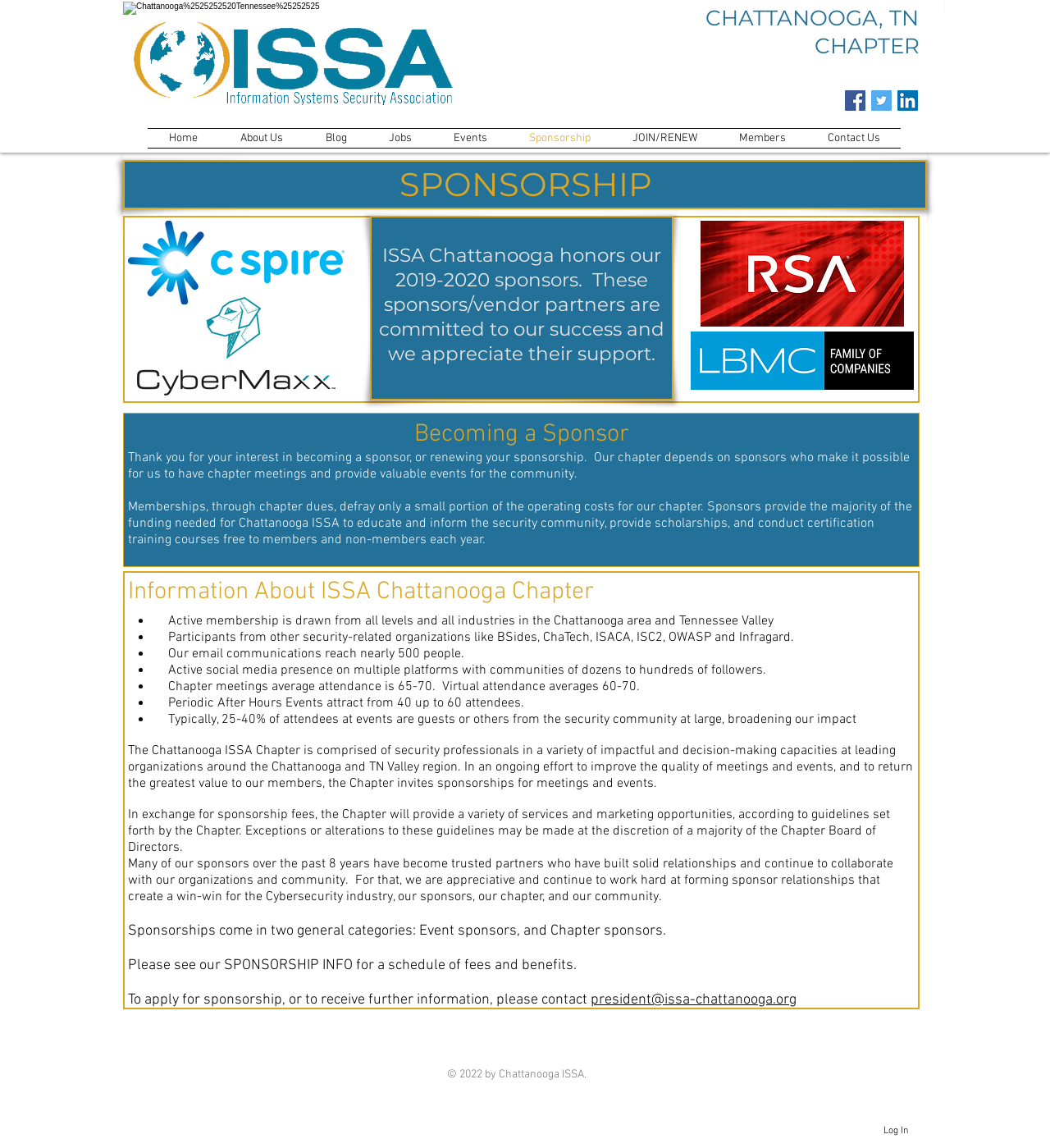Identify the bounding box for the UI element specified in this description: "aria-label="previous"". The coordinates must be four float numbers between 0 and 1, formatted as [left, top, right, bottom].

None